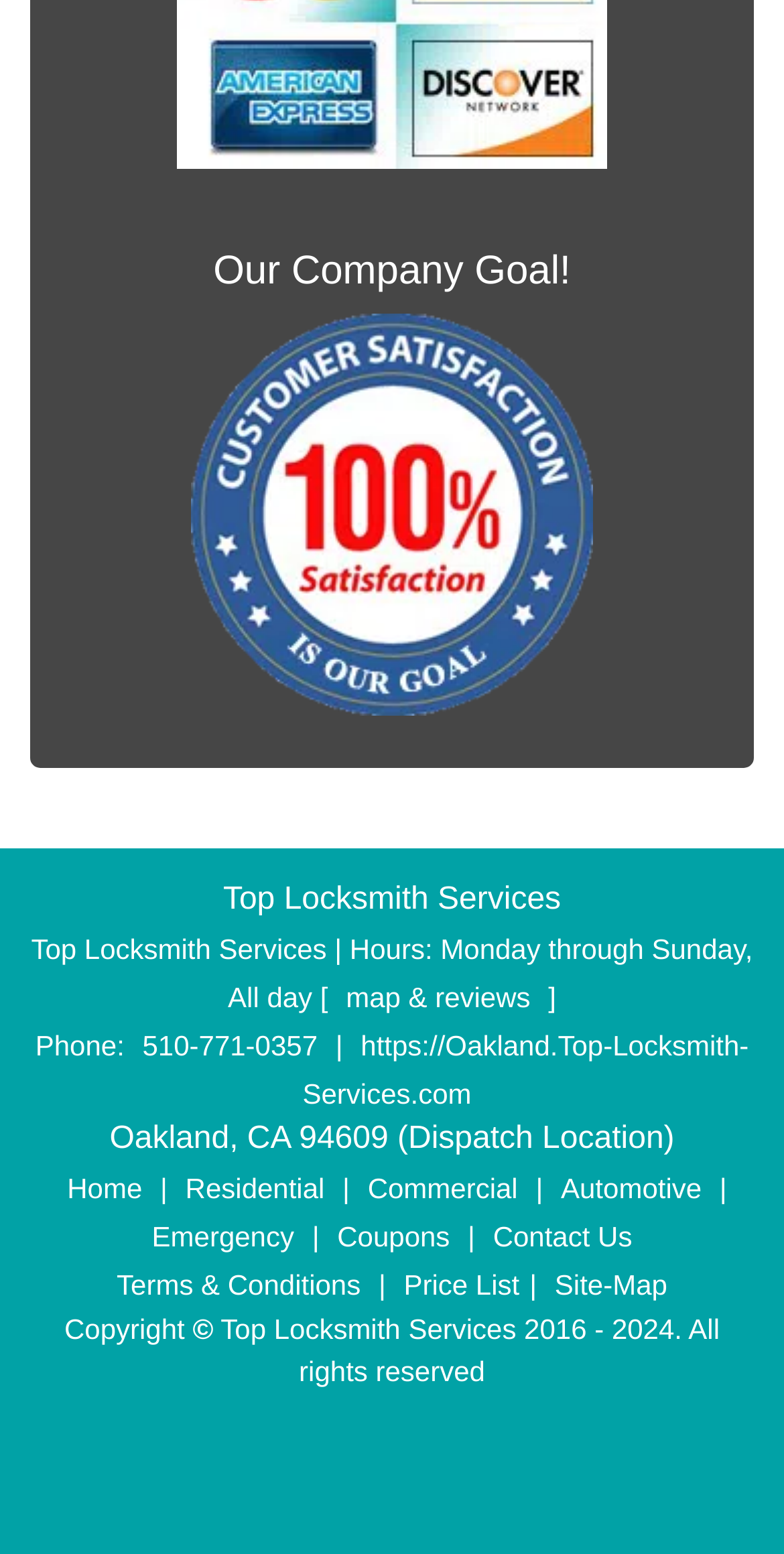Can you find the bounding box coordinates of the area I should click to execute the following instruction: "Call the phone number"?

[0.169, 0.663, 0.418, 0.683]